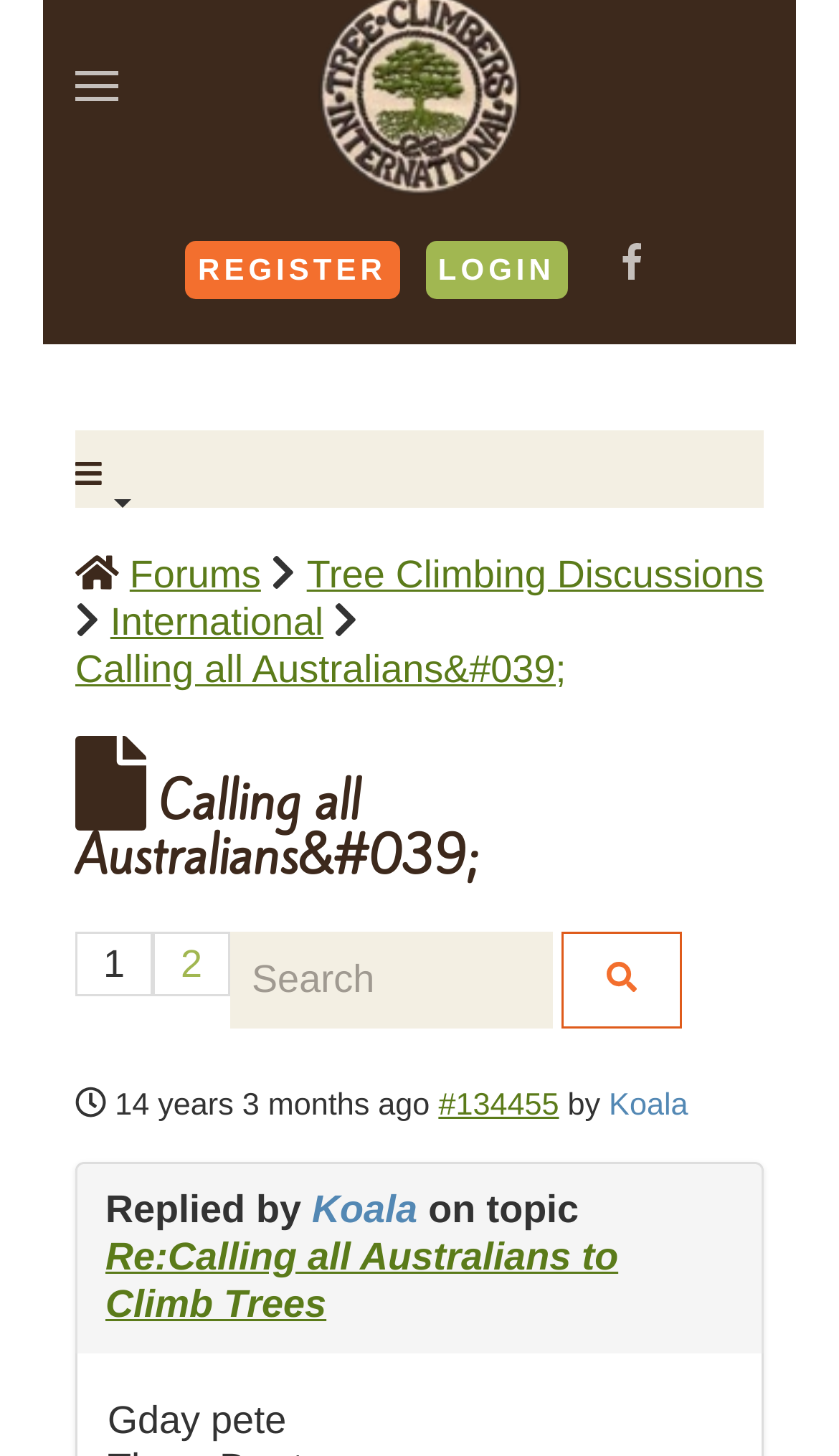Highlight the bounding box coordinates of the region I should click on to meet the following instruction: "View the topic 'Re:Calling all Australians to Climb Trees'".

[0.126, 0.848, 0.737, 0.91]